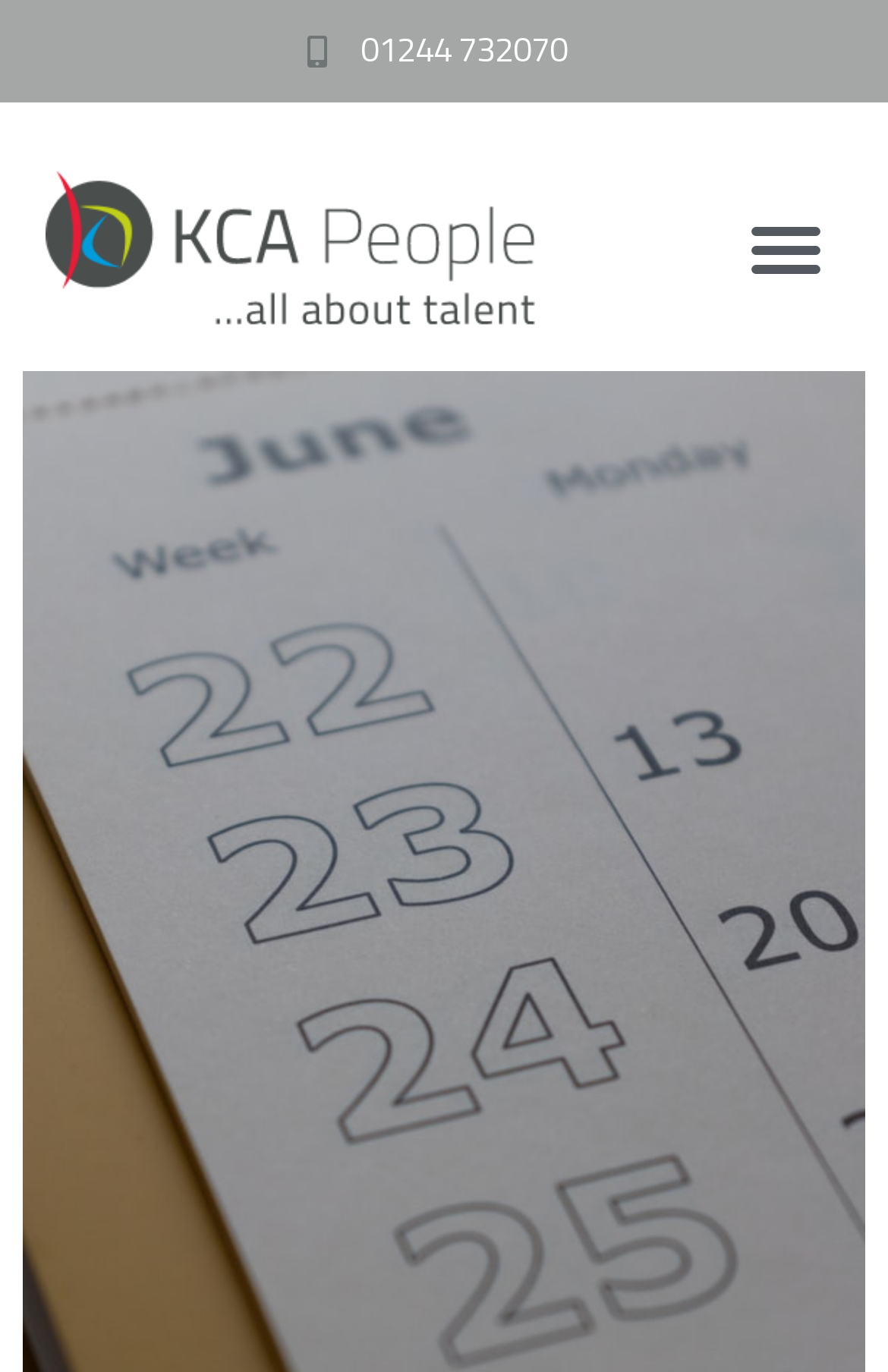Locate the bounding box for the described UI element: "Menu". Ensure the coordinates are four float numbers between 0 and 1, formatted as [left, top, right, bottom].

[0.822, 0.14, 0.949, 0.222]